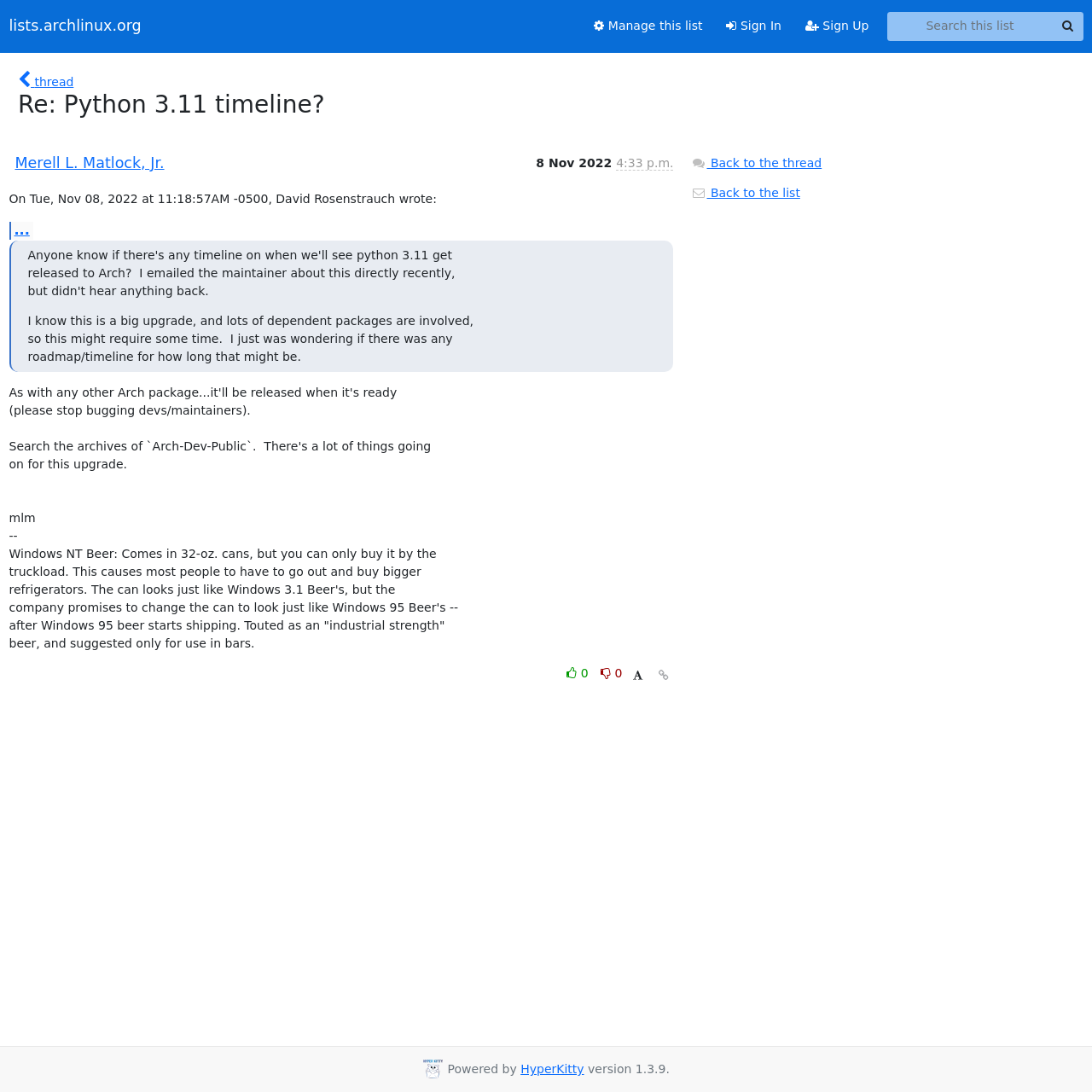What is the timestamp of the email?
Give a detailed response to the question by analyzing the screenshot.

I found the timestamp in the table layout, which is 'Sender's time: Nov. 8, 2022, 11:33 a.m.'.